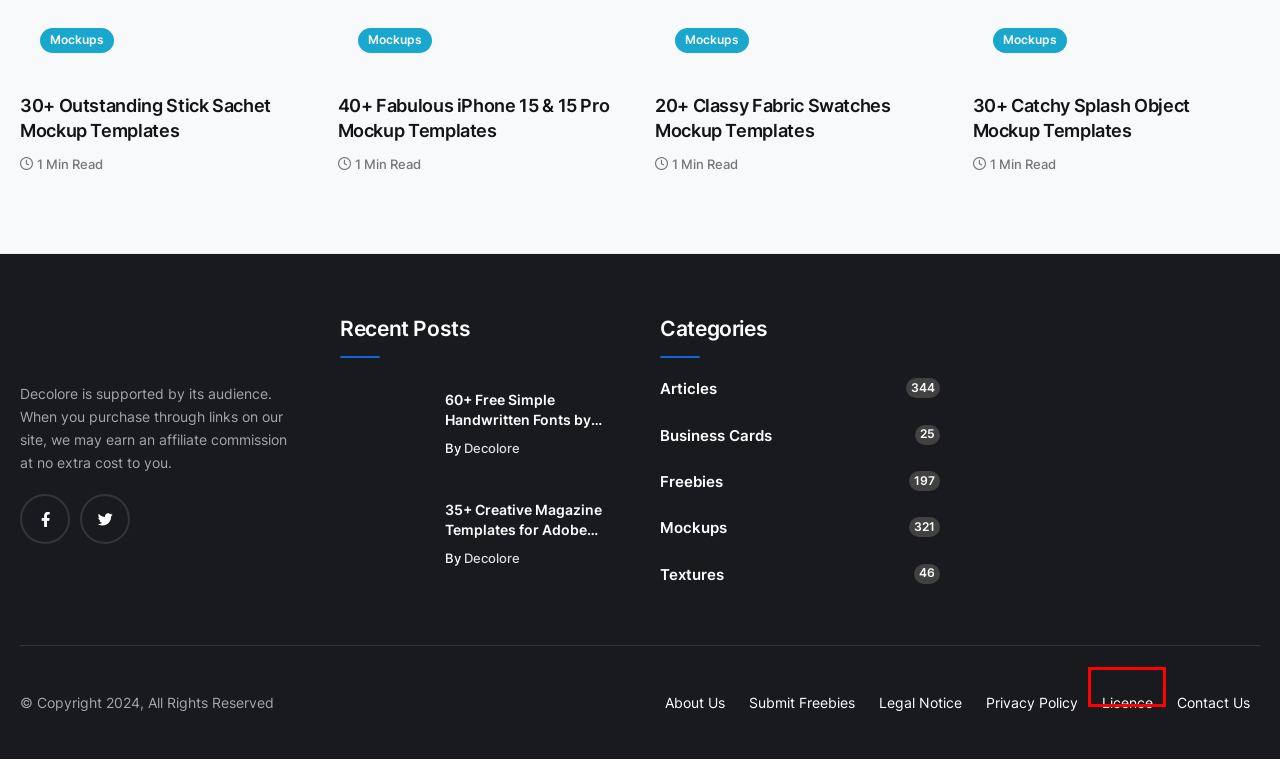Observe the provided screenshot of a webpage with a red bounding box around a specific UI element. Choose the webpage description that best fits the new webpage after you click on the highlighted element. These are your options:
A. 30+ Best Restaurant Branding PSD Mockup Templates - Decolore
B. Licence
C. Privacy Policy | Decolore
D. Contact Us
E. 60+ Free Simple Handwritten Fonts by Syaf Rizal - Decolore
F. Legal Notice | Decolore
G. 35+ Creative Magazine Templates for Adobe InDesign
H. About Us | Decolore

B